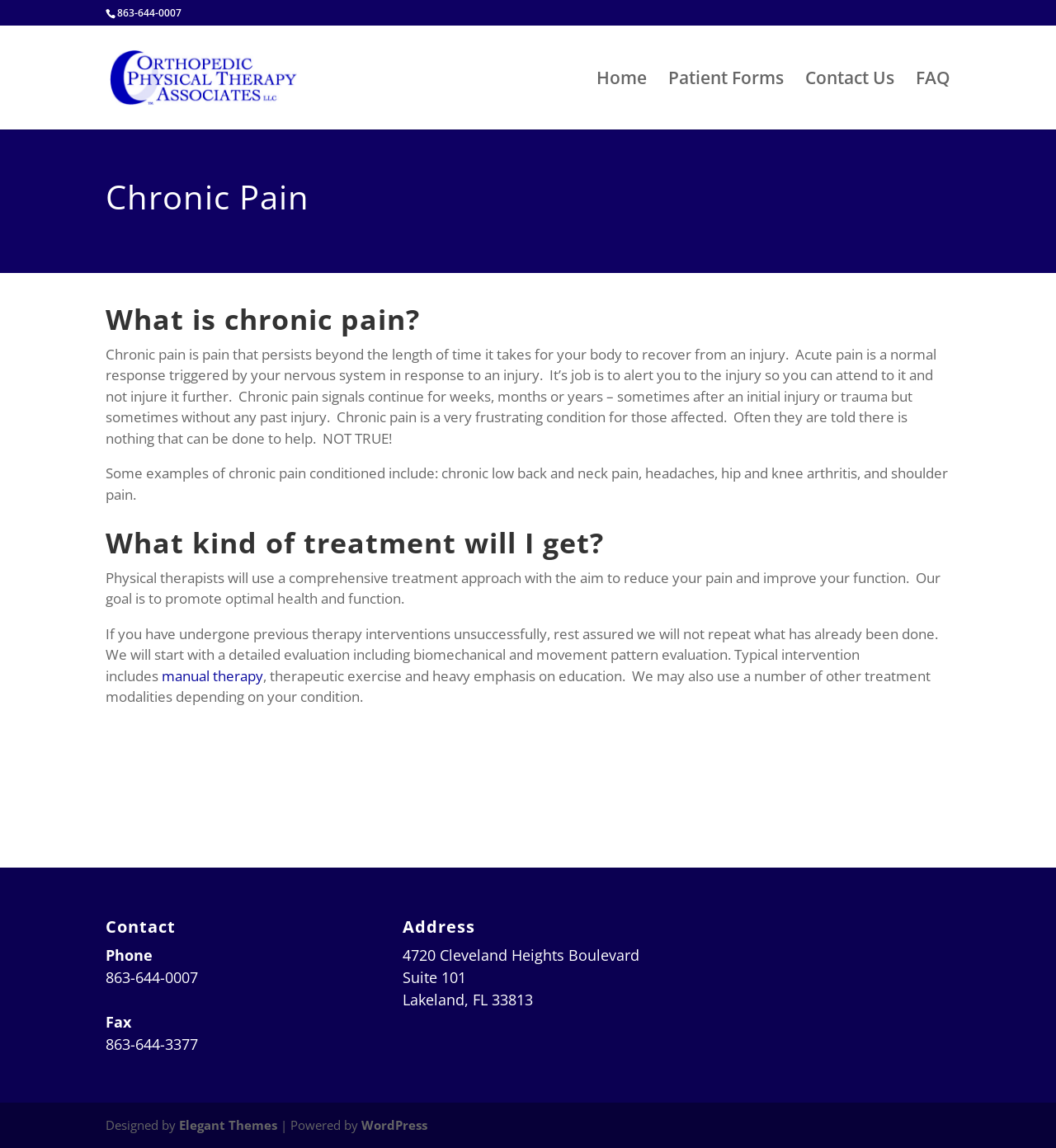Identify the bounding box coordinates of the region I need to click to complete this instruction: "Learn about patient forms".

[0.633, 0.062, 0.742, 0.113]